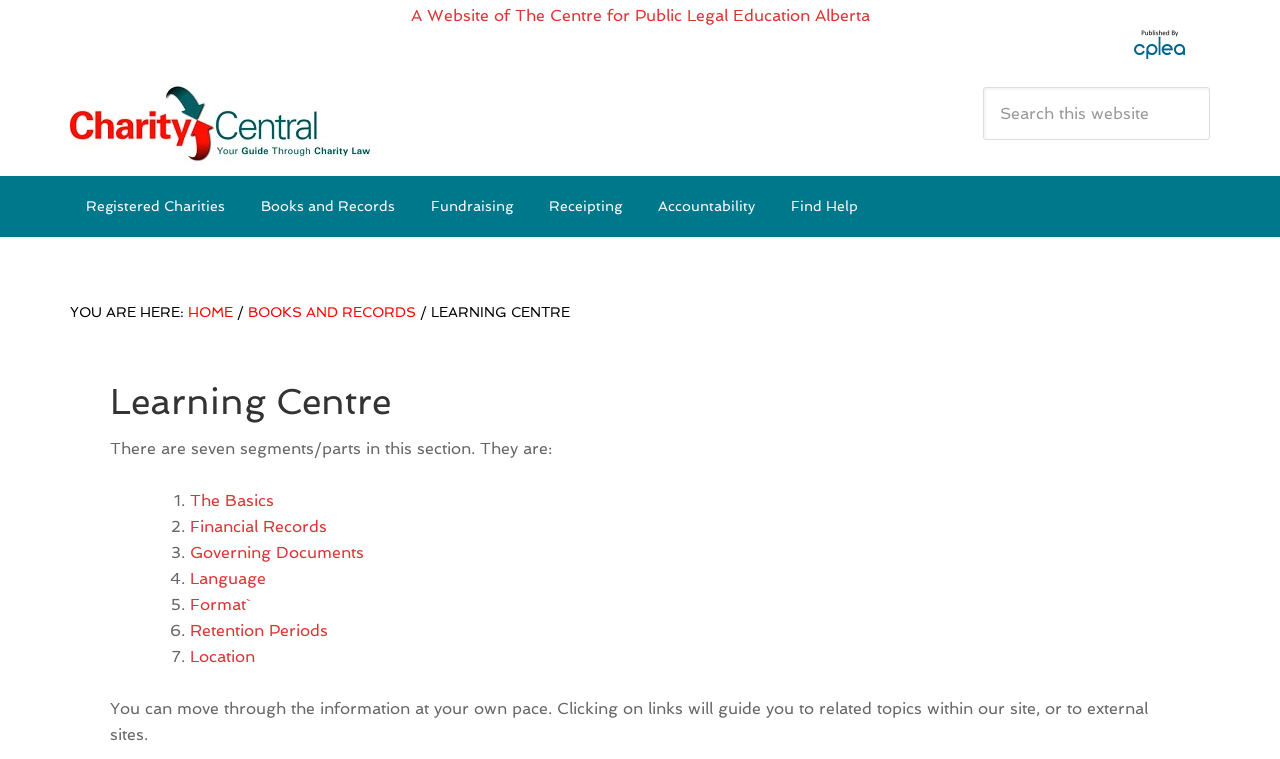Create a detailed narrative describing the layout and content of the webpage.

The webpage is titled "Learning Centre - Charity Central" and has a navigation menu at the top with links to various sections such as "Registered Charities", "Books and Records", "Fundraising", and more. Below the navigation menu, there is a search bar with a placeholder text "Search this website". 

On the left side of the page, there is a breadcrumb trail indicating the current location, with links to "HOME" and "BOOKS AND RECORDS". 

The main content of the page is divided into sections, with a heading "Learning Centre" at the top. Below the heading, there is a paragraph of text explaining that there are seven segments or parts in this section, which are listed below. 

The seven segments are listed as numbered links, with titles such as "The Basics", "Financial Records", "Governing Documents", and more. Each link is accompanied by a list marker (1., 2., 3., etc.) and is positioned below the previous one. 

At the bottom of the page, there is a paragraph of text explaining that users can move through the information at their own pace and that clicking on links will guide them to related topics within the site or to external sites.